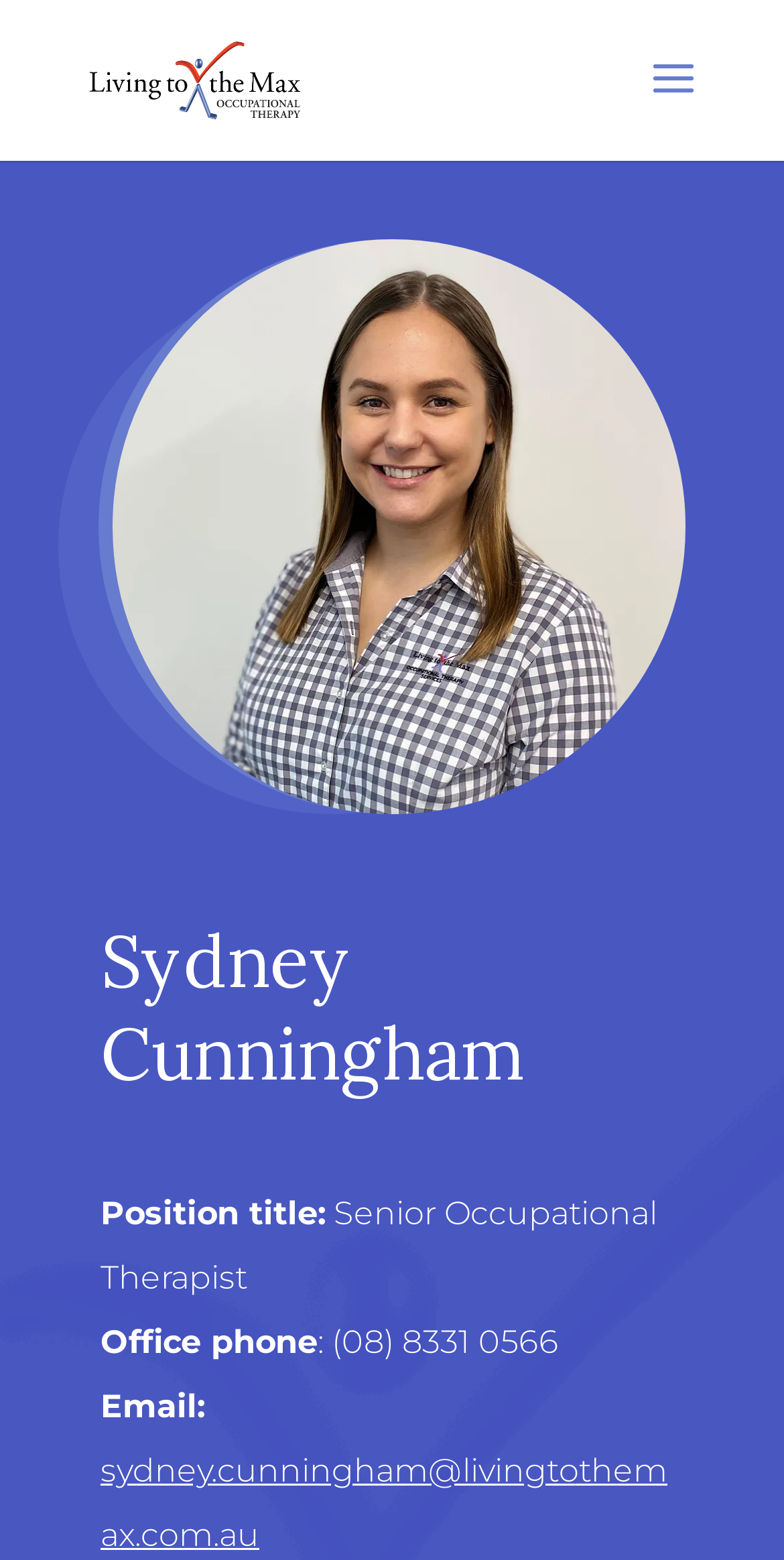Please find the bounding box coordinates in the format (top-left x, top-left y, bottom-right x, bottom-right y) for the given element description. Ensure the coordinates are floating point numbers between 0 and 1. Description: alt="Living to the Max"

[0.108, 0.04, 0.391, 0.06]